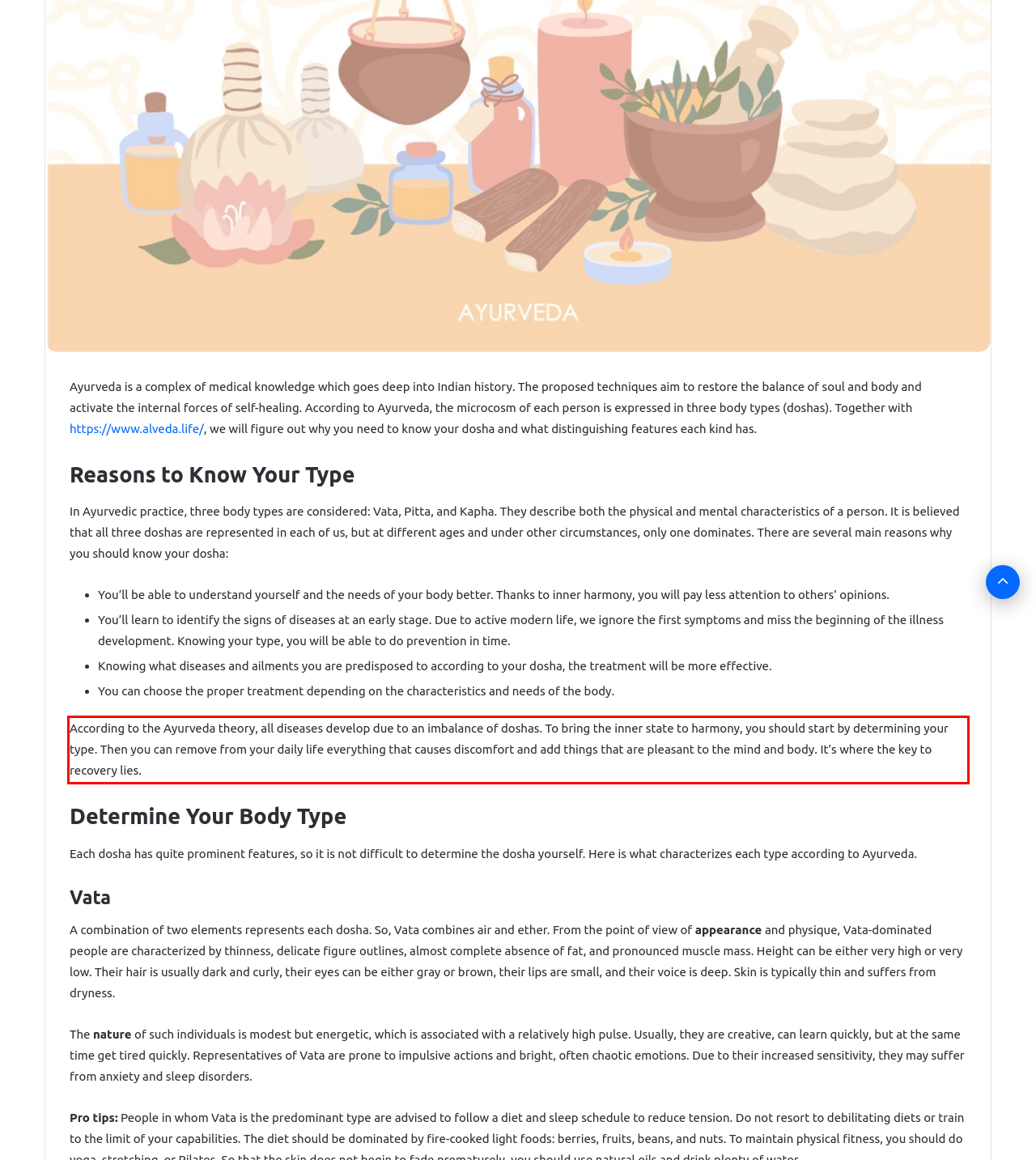Look at the screenshot of the webpage, locate the red rectangle bounding box, and generate the text content that it contains.

According to the Ayurveda theory, all diseases develop due to an imbalance of doshas. To bring the inner state to harmony, you should start by determining your type. Then you can remove from your daily life everything that causes discomfort and add things that are pleasant to the mind and body. It’s where the key to recovery lies.